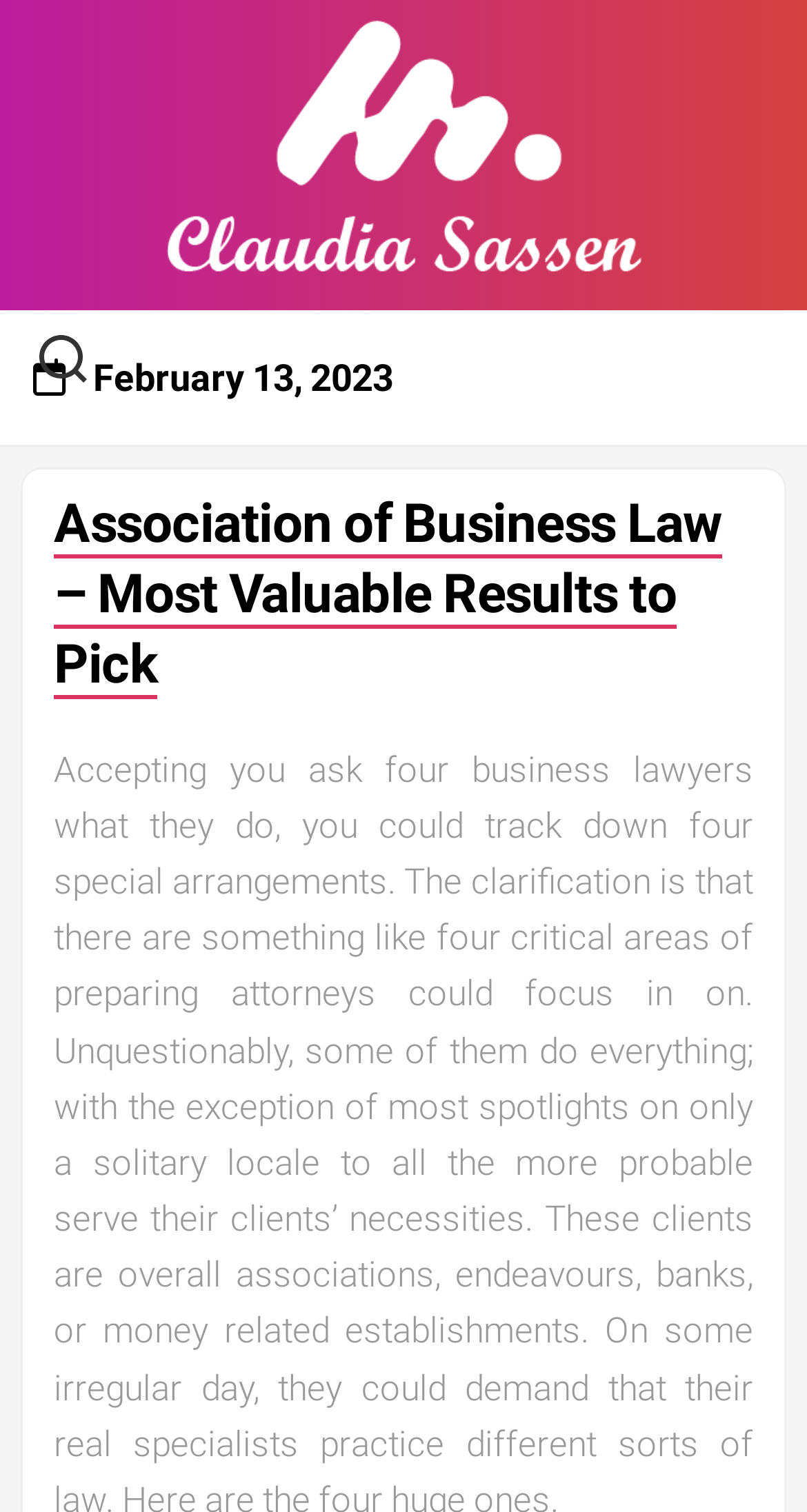Given the element description "alt="Claudia Sassen"" in the screenshot, predict the bounding box coordinates of that UI element.

[0.0, 0.014, 1.0, 0.192]